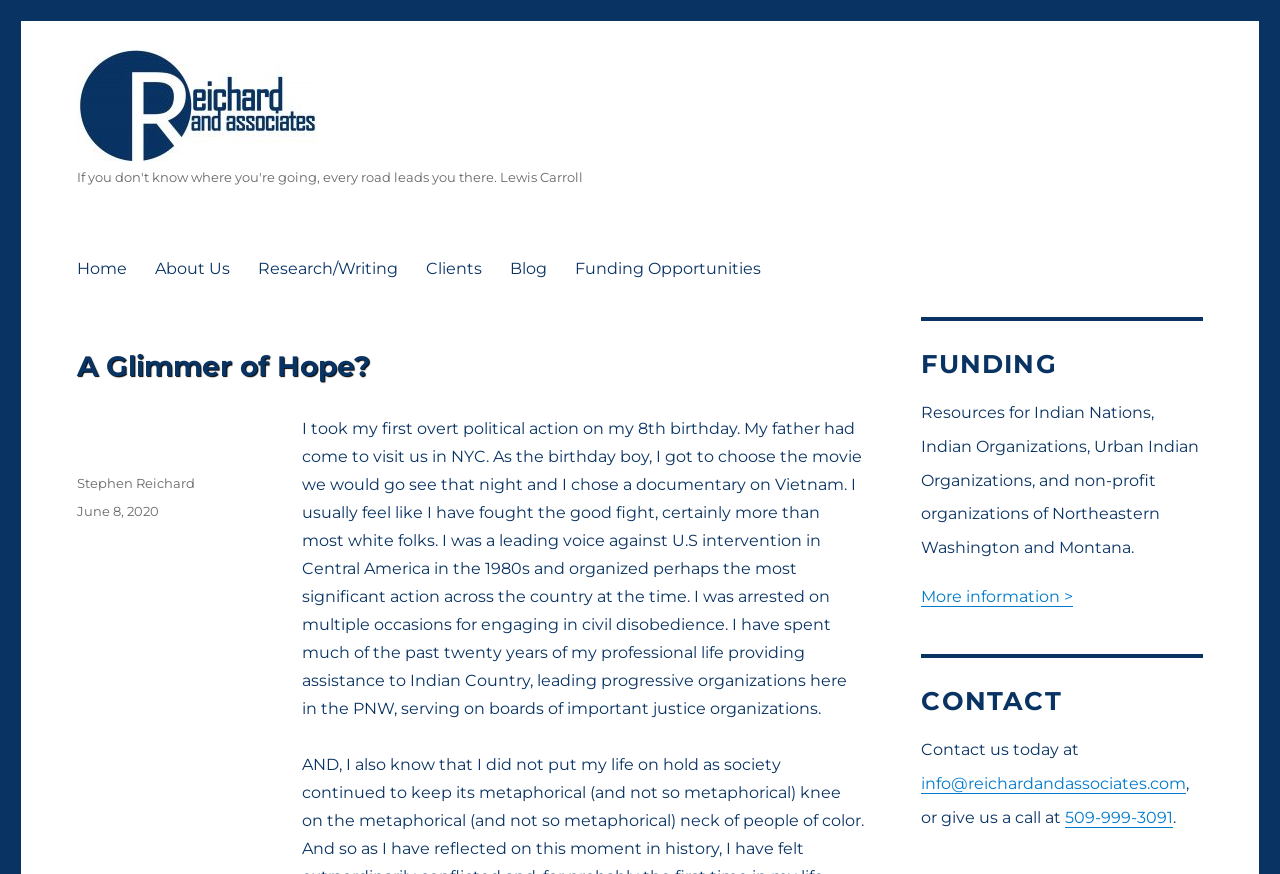Refer to the image and provide an in-depth answer to the question: 
What is the phone number mentioned on the webpage?

The phone number can be found in the section with the heading 'CONTACT', where it is mentioned as '509-999-3091'.